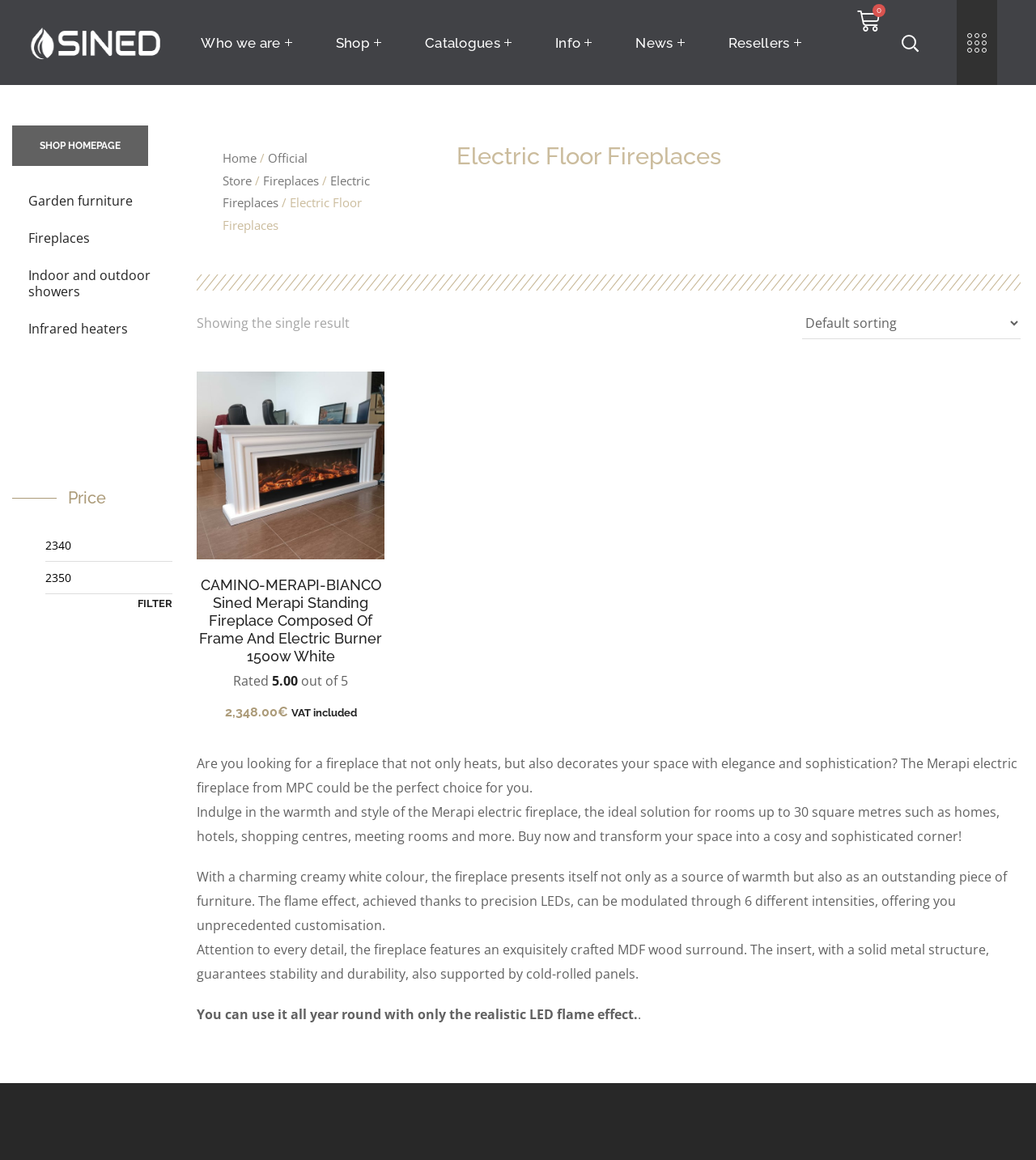What type of product is being showcased?
Based on the screenshot, provide a one-word or short-phrase response.

Electric fireplace